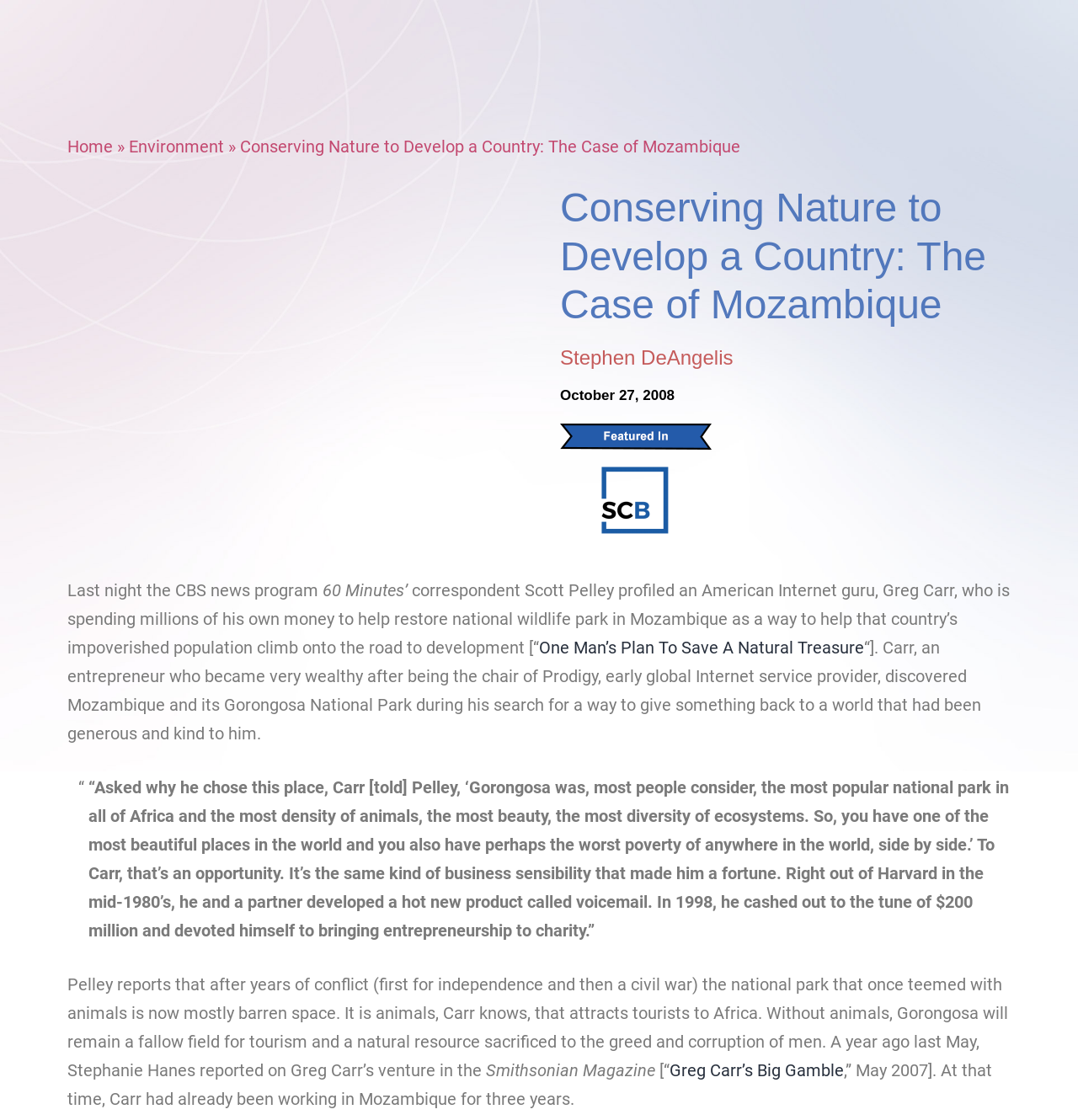Who is the American Internet guru mentioned in the article?
Please provide a comprehensive and detailed answer to the question.

I found the answer by reading the static text element that mentions 'an American Internet guru, Greg Carr, who is spending millions of his own money to help restore national wildlife park in Mozambique'.